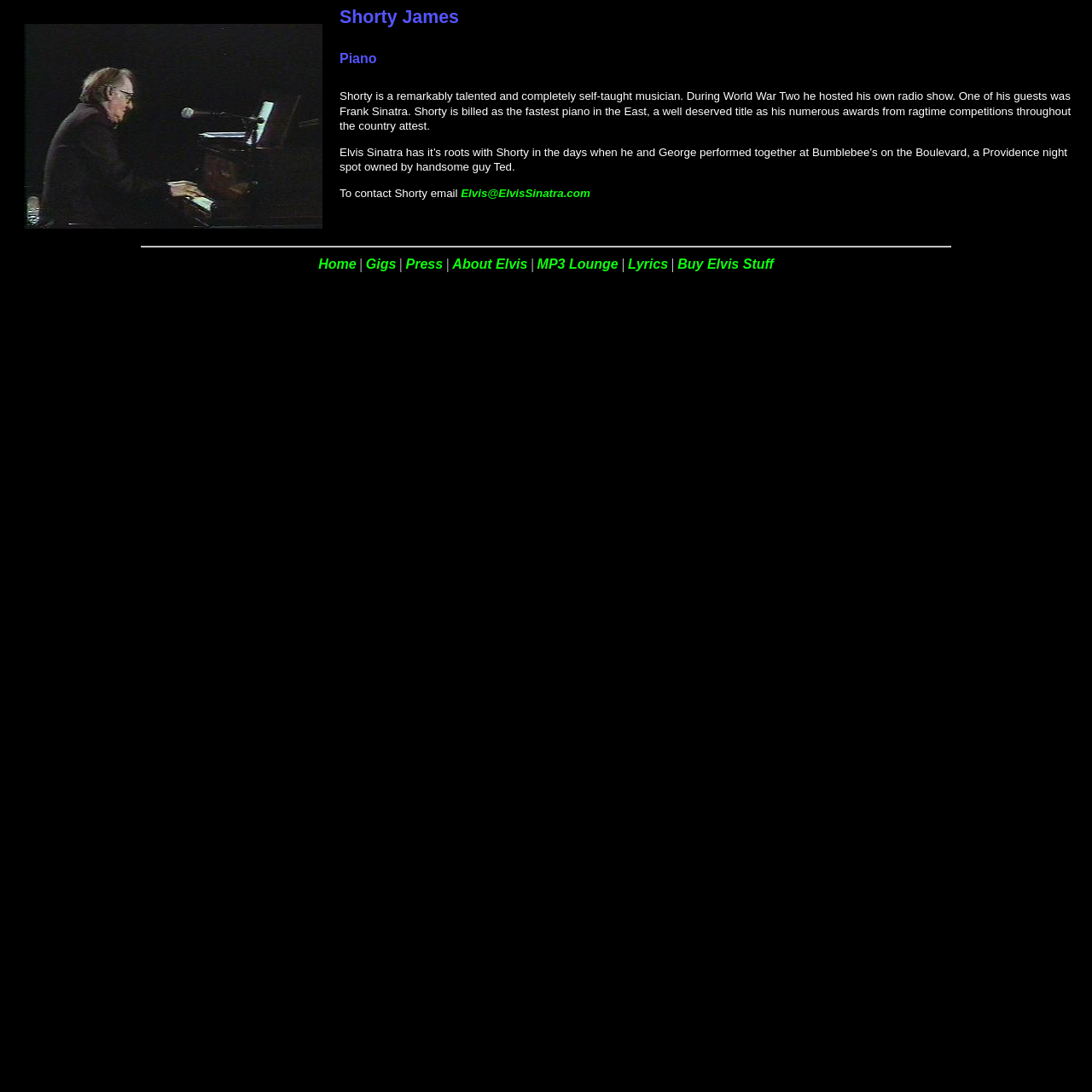Determine the bounding box coordinates of the target area to click to execute the following instruction: "Buy Elvis Stuff."

[0.62, 0.235, 0.708, 0.248]